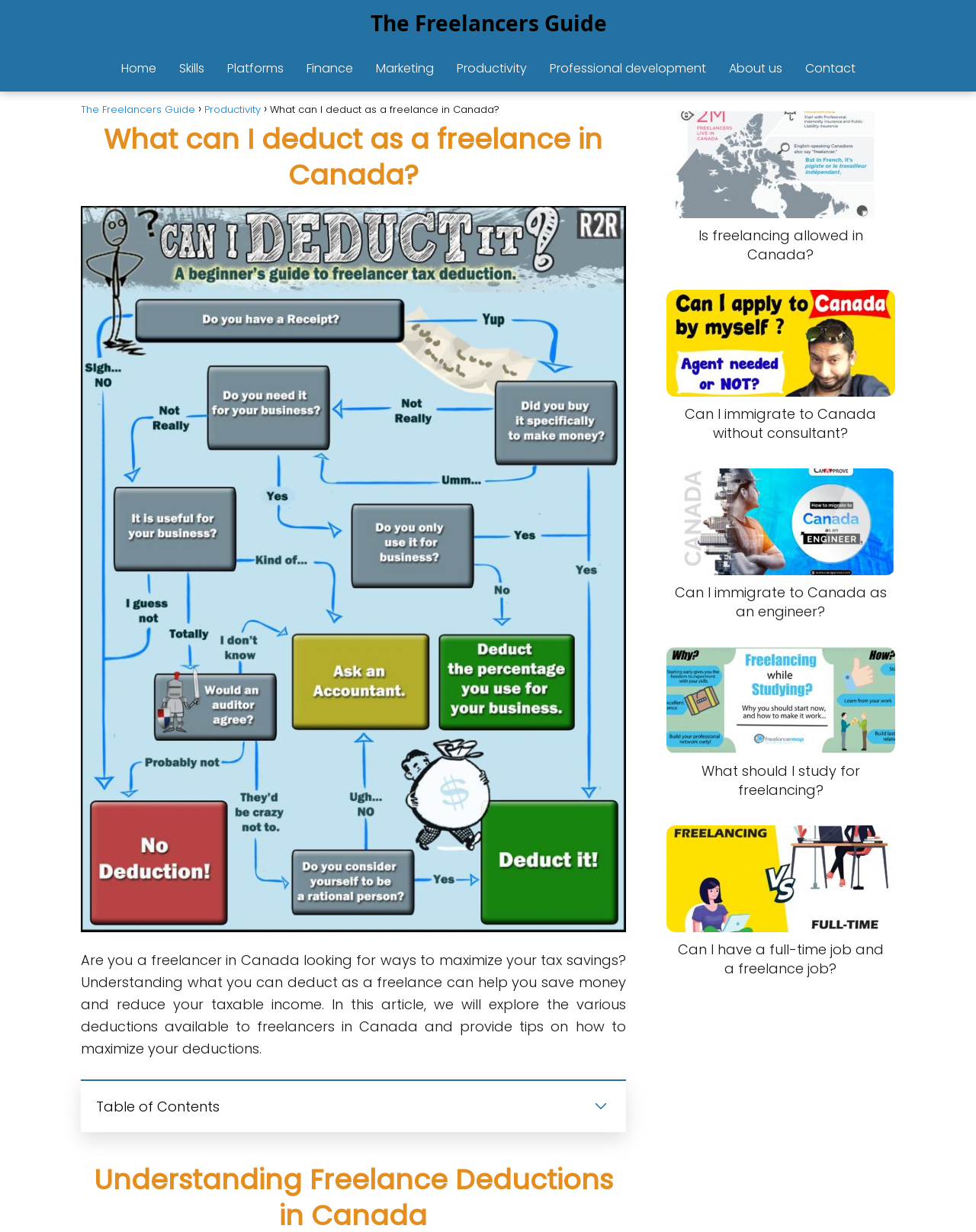What is the purpose of the checkbox?
Please give a detailed and thorough answer to the question, covering all relevant points.

The checkbox is located near the 'Table of Contents' static text, and its purpose can be inferred to be toggling the table of contents, allowing users to show or hide it.